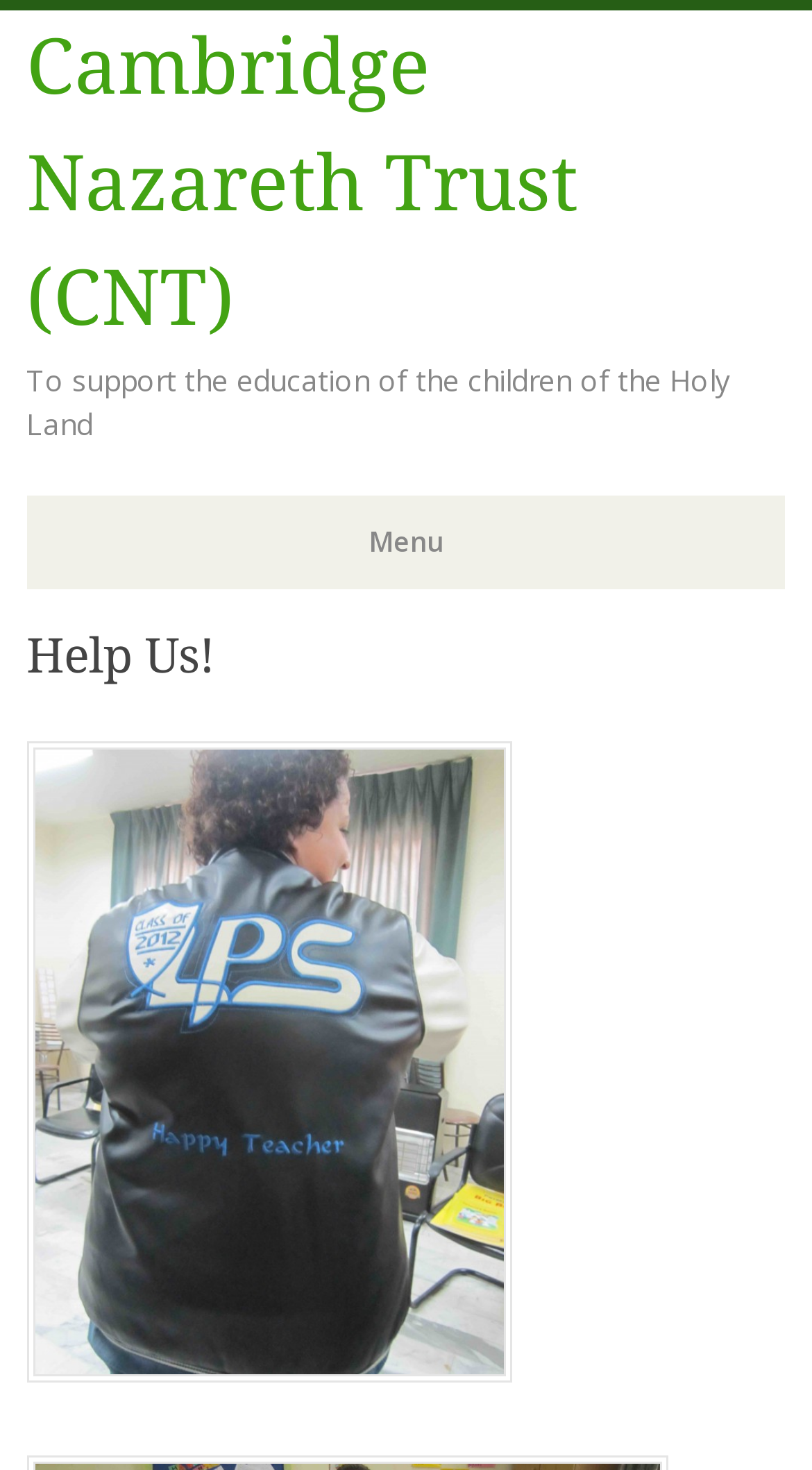Extract the top-level heading from the webpage and provide its text.

Cambridge Nazareth Trust (CNT)